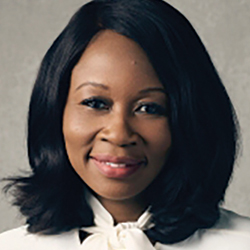Please respond in a single word or phrase: 
What company did Oates-Forney previously work at as Chief Diversity Officer?

General Electric